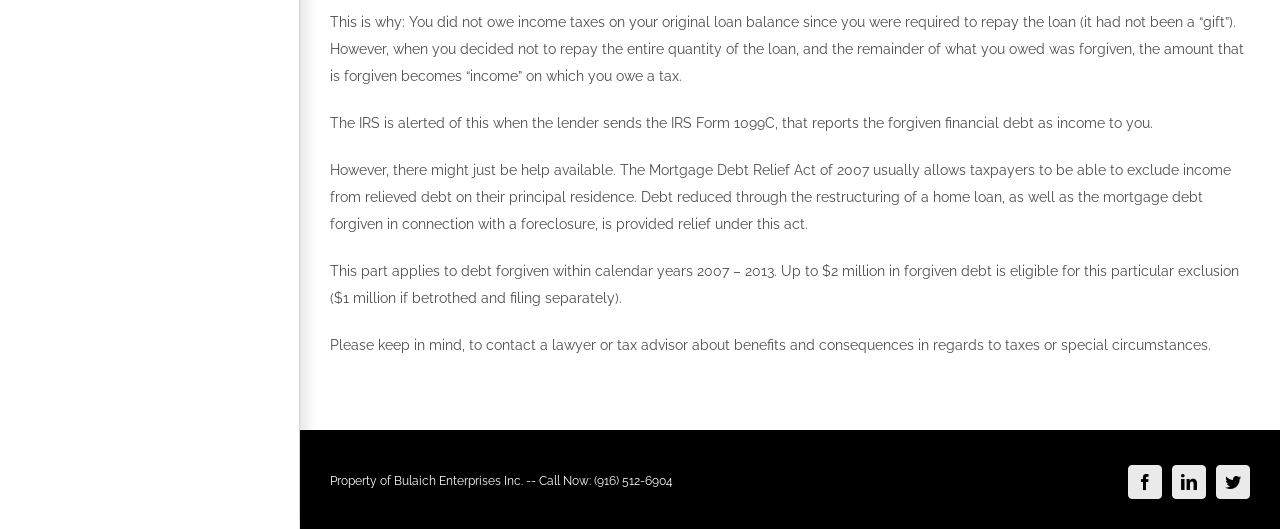Provide a brief response to the question below using one word or phrase:
What is the reason for owing tax on forgiven loan?

Not repaying entire loan